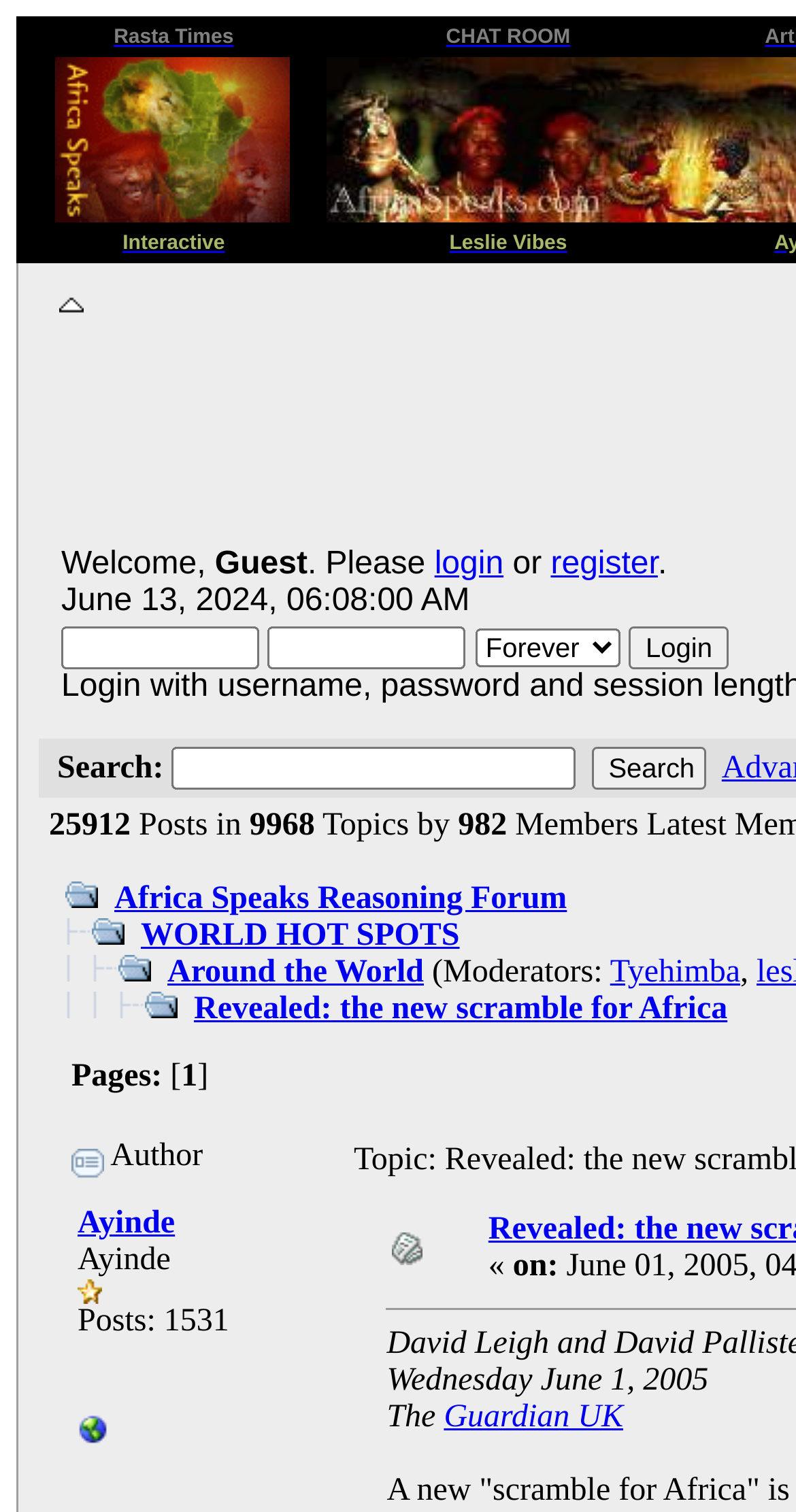Can you show the bounding box coordinates of the region to click on to complete the task described in the instruction: "Read the article 'Revealed: the new scramble for Africa'"?

[0.244, 0.656, 0.914, 0.679]